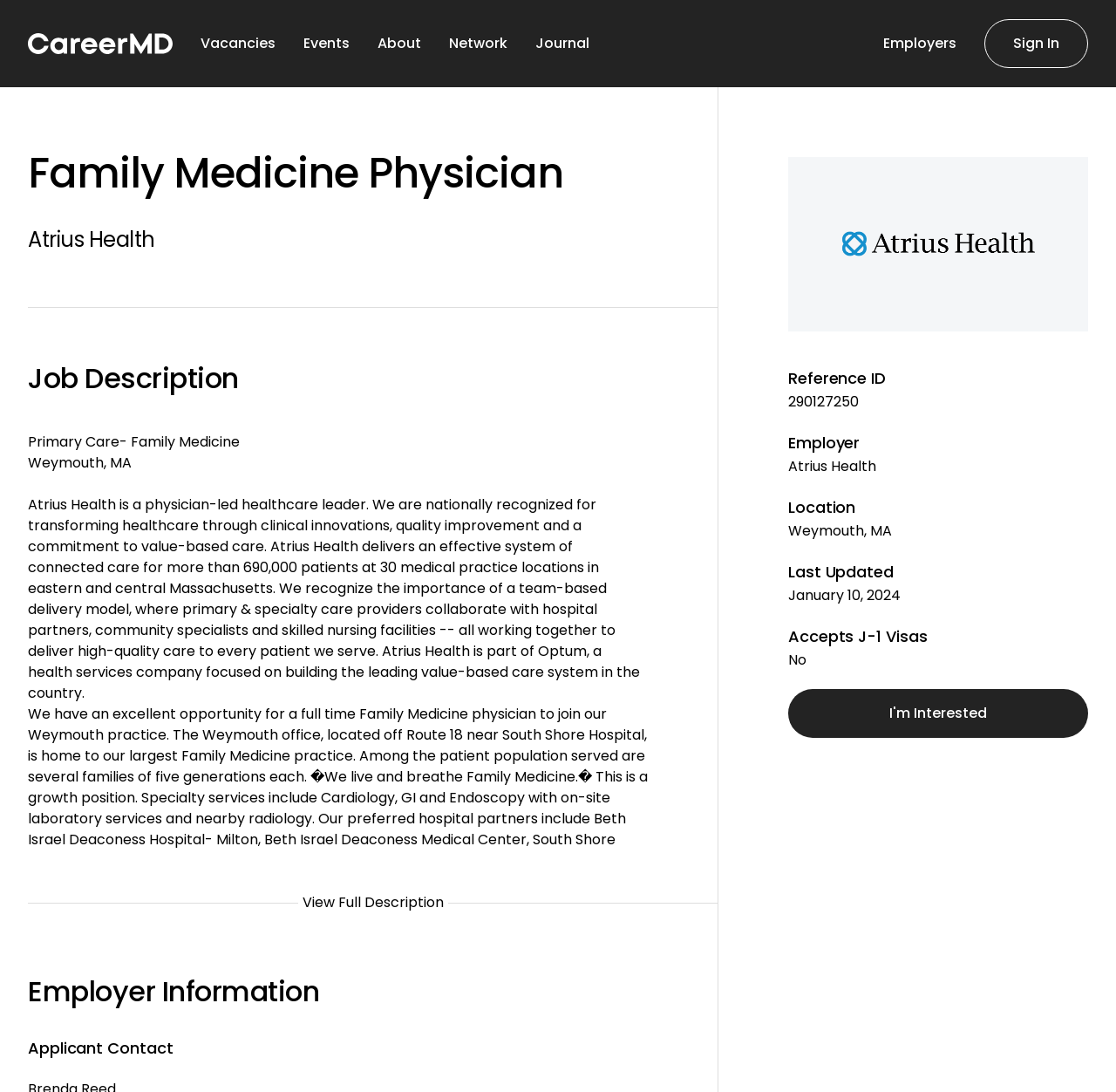Analyze the image and give a detailed response to the question:
What is the job title of the vacancy?

The job title can be found in the StaticText element with the text 'Family Medicine Physician' at coordinates [0.025, 0.132, 0.505, 0.185].